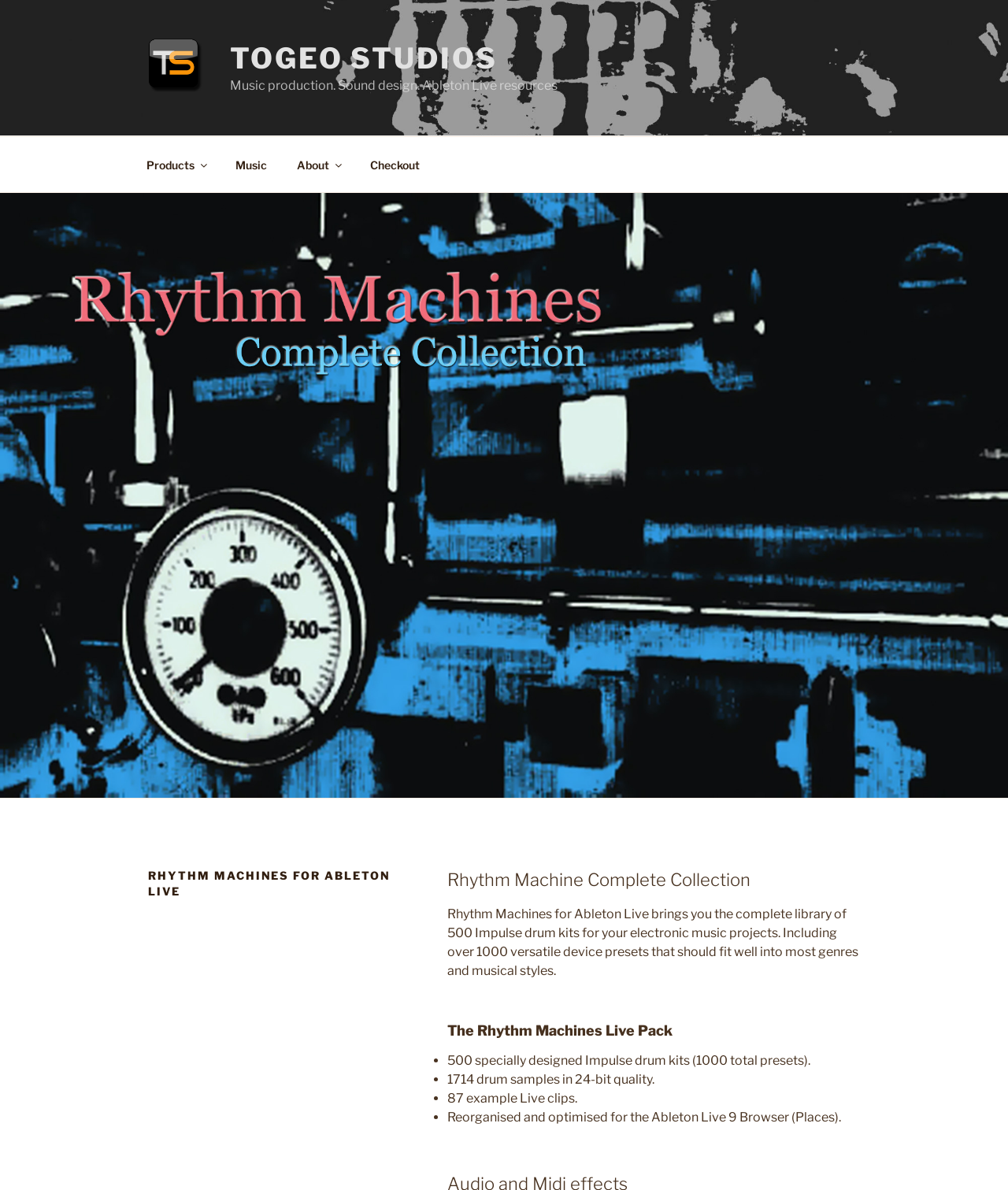What is the name of the studio?
Look at the screenshot and provide an in-depth answer.

The name of the studio can be found in the top-left corner of the webpage, where the logo is located. The text 'Togeo Studios' is written next to the logo, indicating that it is the name of the studio.